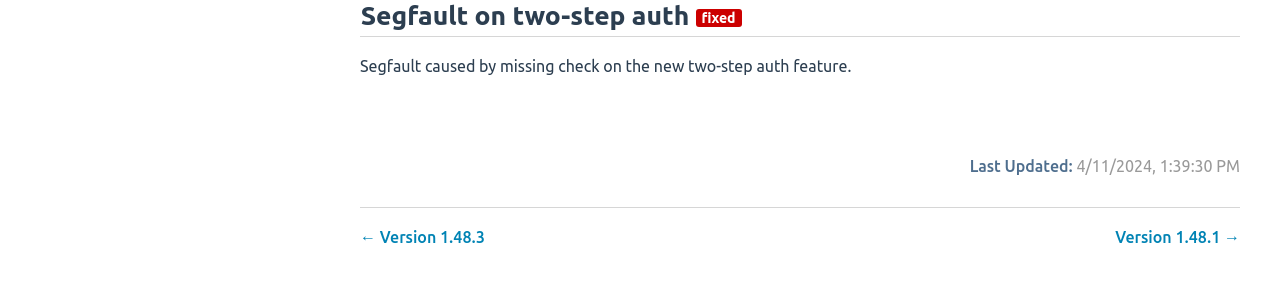Please look at the image and answer the question with a detailed explanation: What is the issue described in the text?

I read the text on the page, which describes an issue as 'Segfault caused by missing check on the new two-step auth feature'.